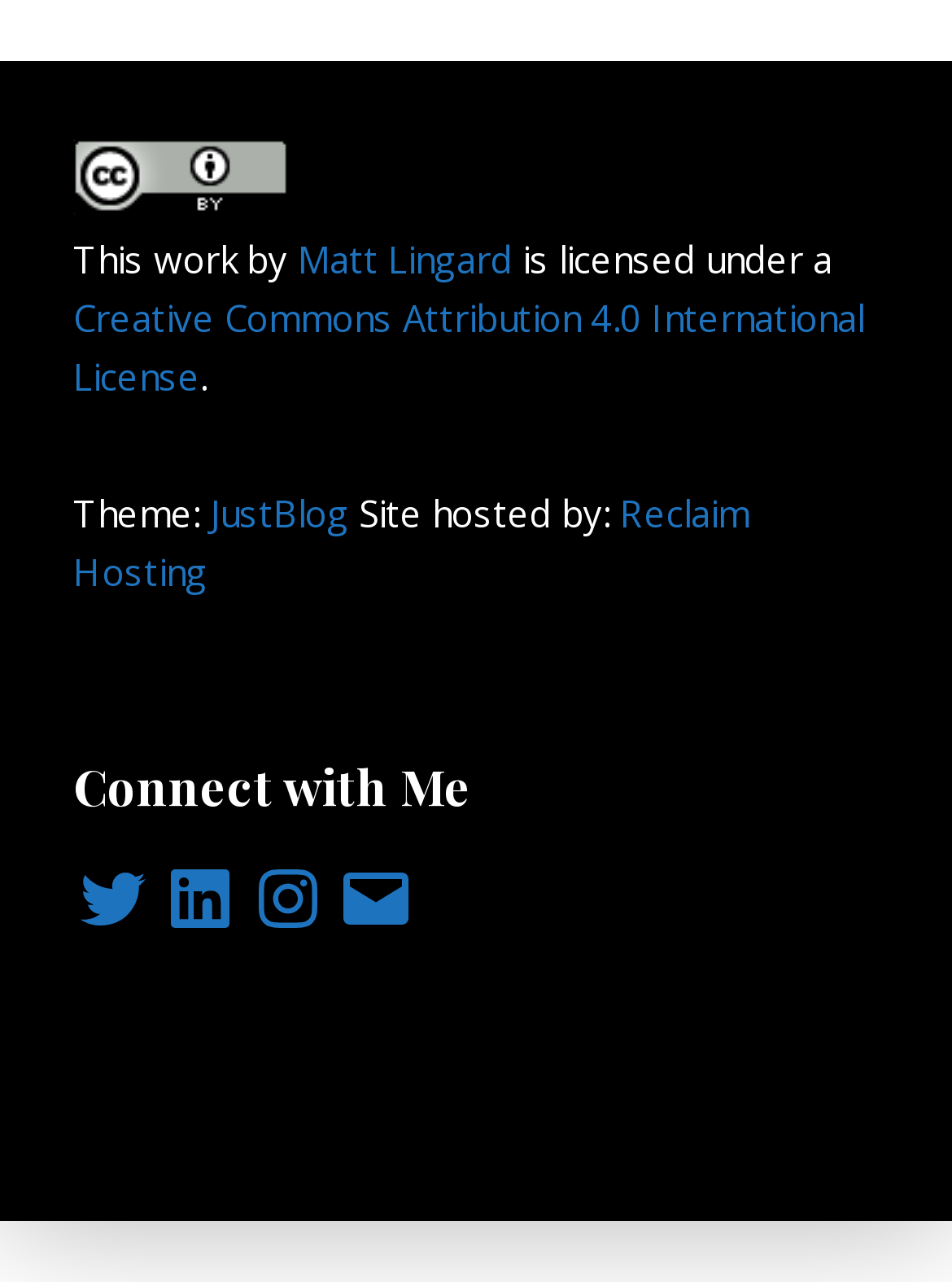How many social media links are there?
Answer the question with a detailed explanation, including all necessary information.

There are four social media links: Twitter, LinkedIn, Instagram, and Email, which can be found in the section 'Connect with Me' at the middle of the webpage.